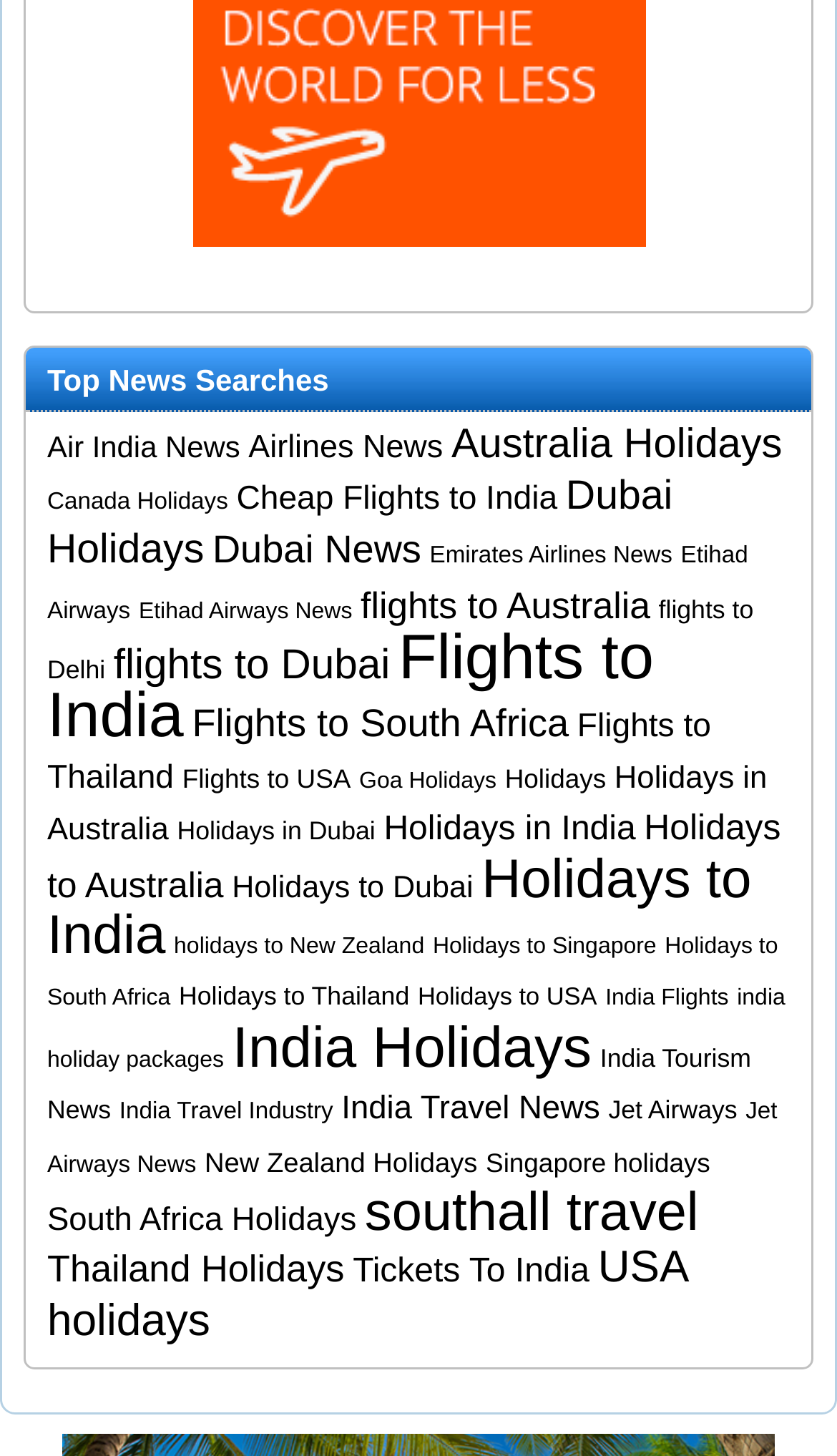Identify the coordinates of the bounding box for the element that must be clicked to accomplish the instruction: "Read India Travel News".

[0.408, 0.749, 0.717, 0.774]